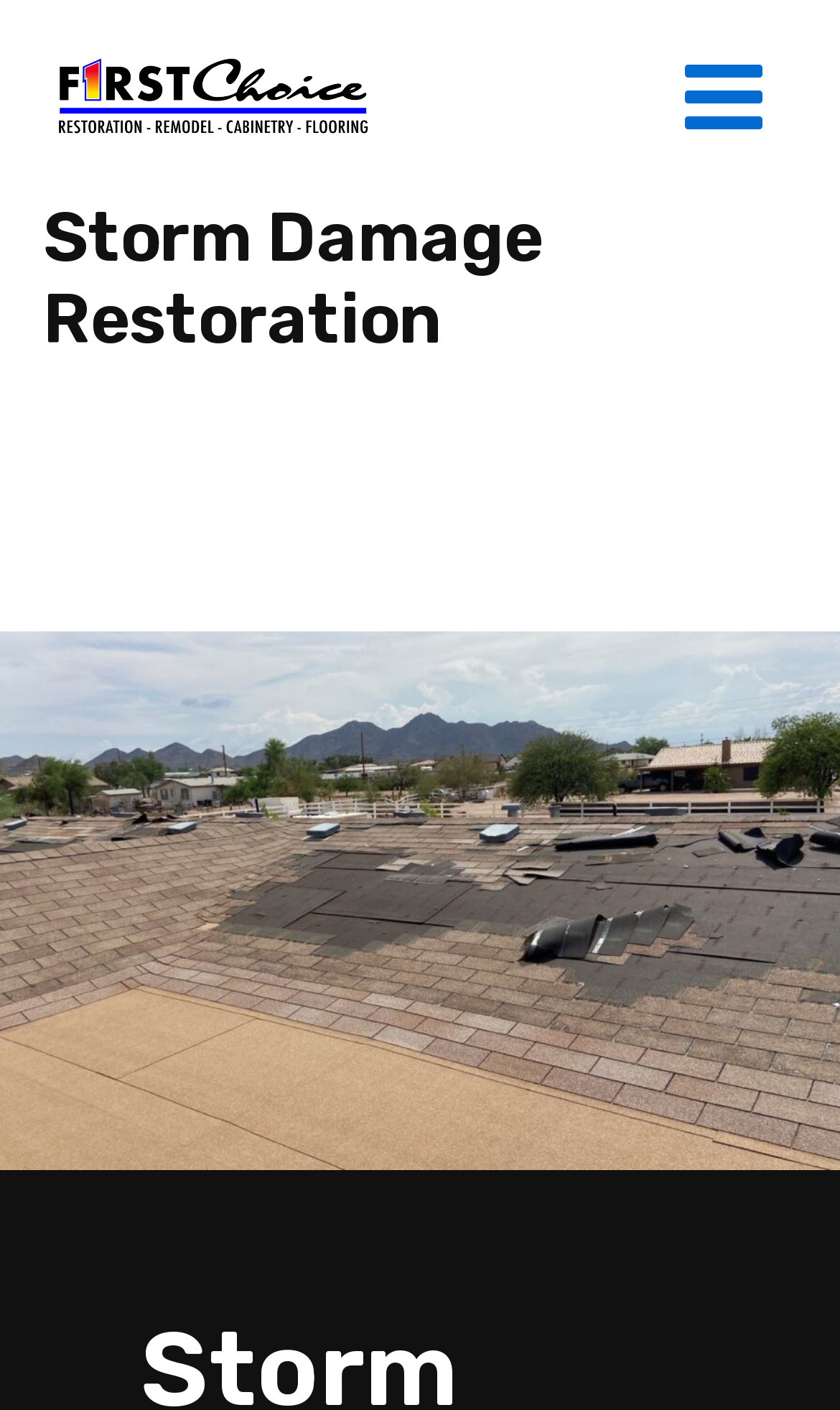Respond with a single word or phrase for the following question: 
What is the figure at the center of the webpage?

Storm Damage Image